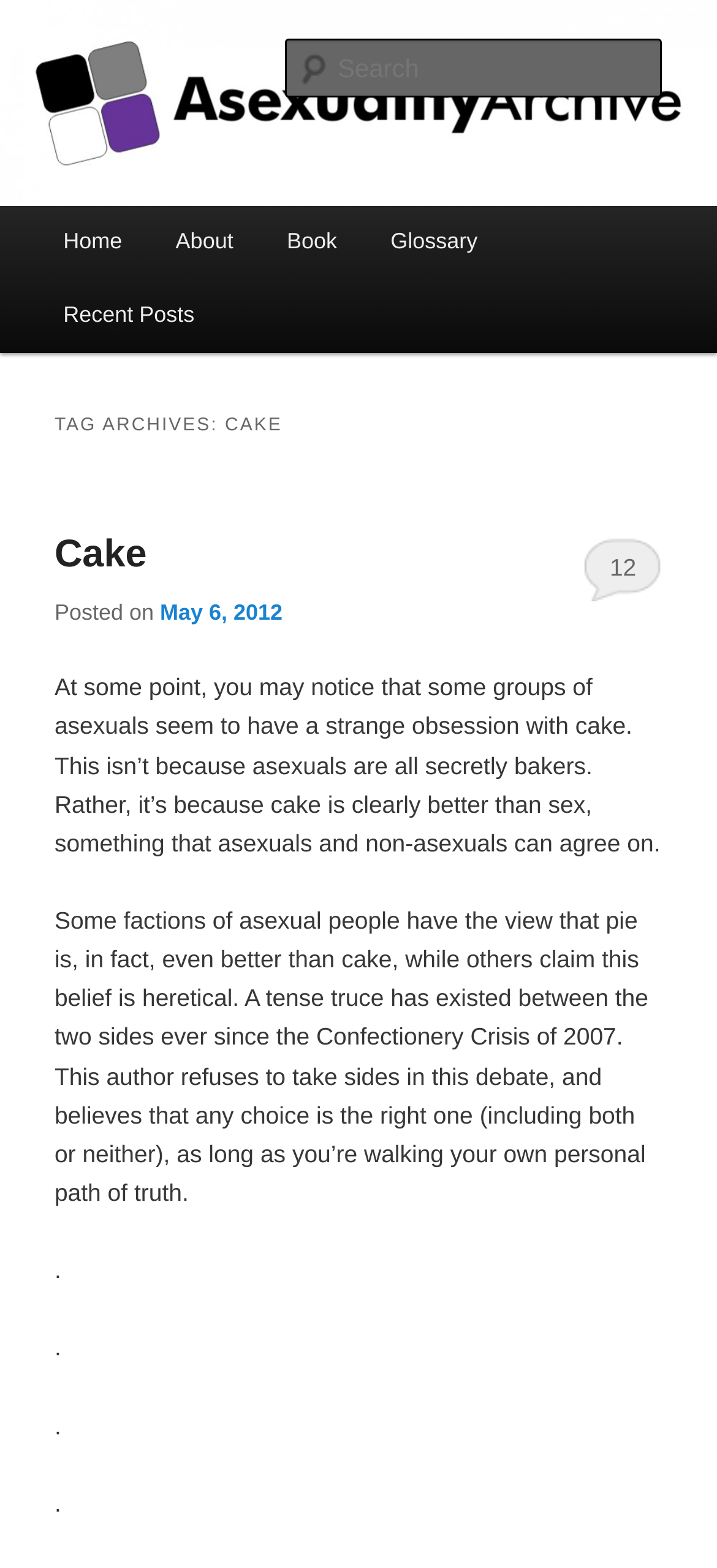Give the bounding box coordinates for the element described by: "parent_node: Asexuality Archive".

[0.0, 0.0, 1.0, 0.132]